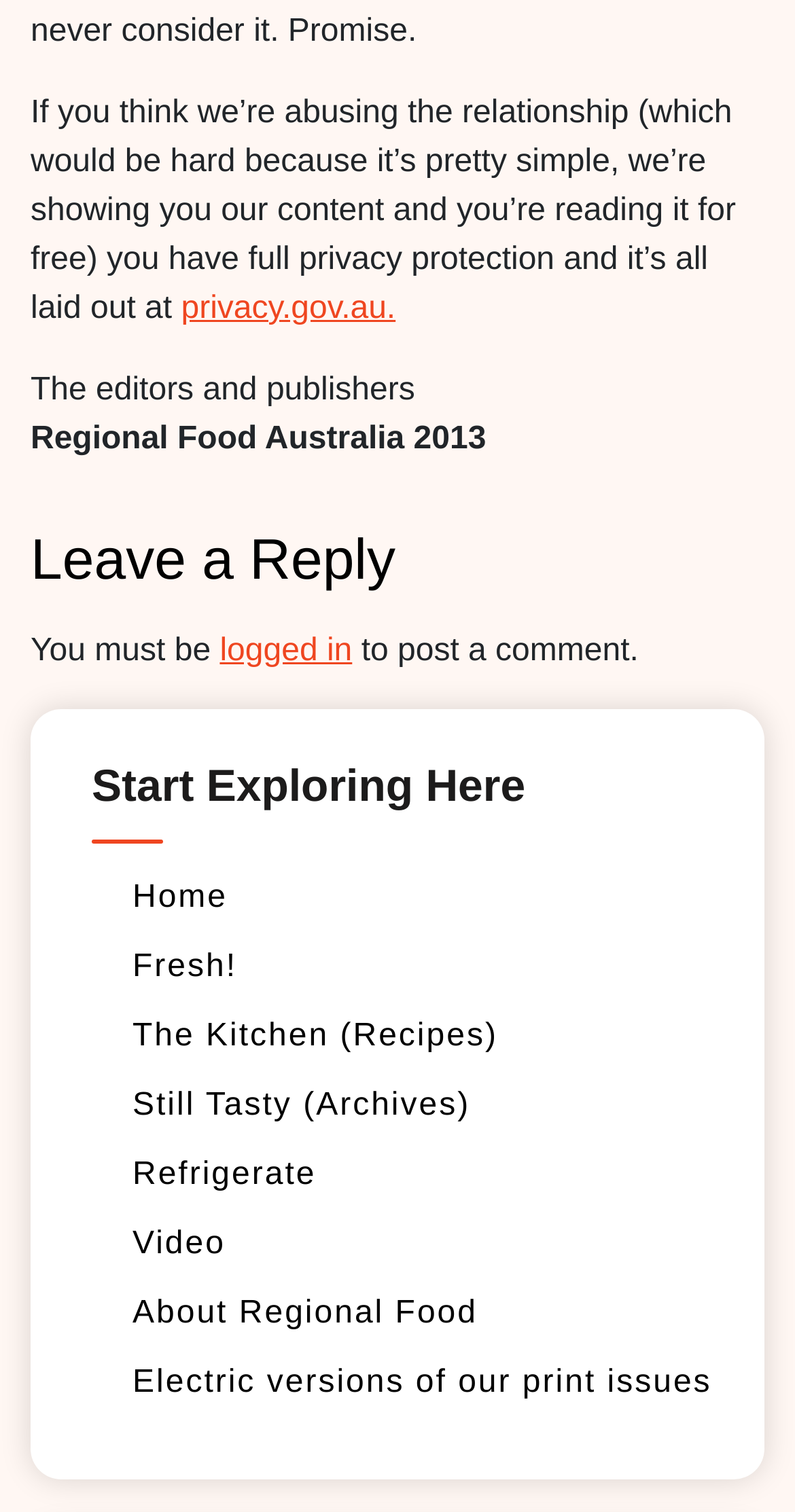Locate the bounding box coordinates of the clickable region to complete the following instruction: "Click on the 'privacy.gov.au' link."

[0.228, 0.193, 0.498, 0.216]